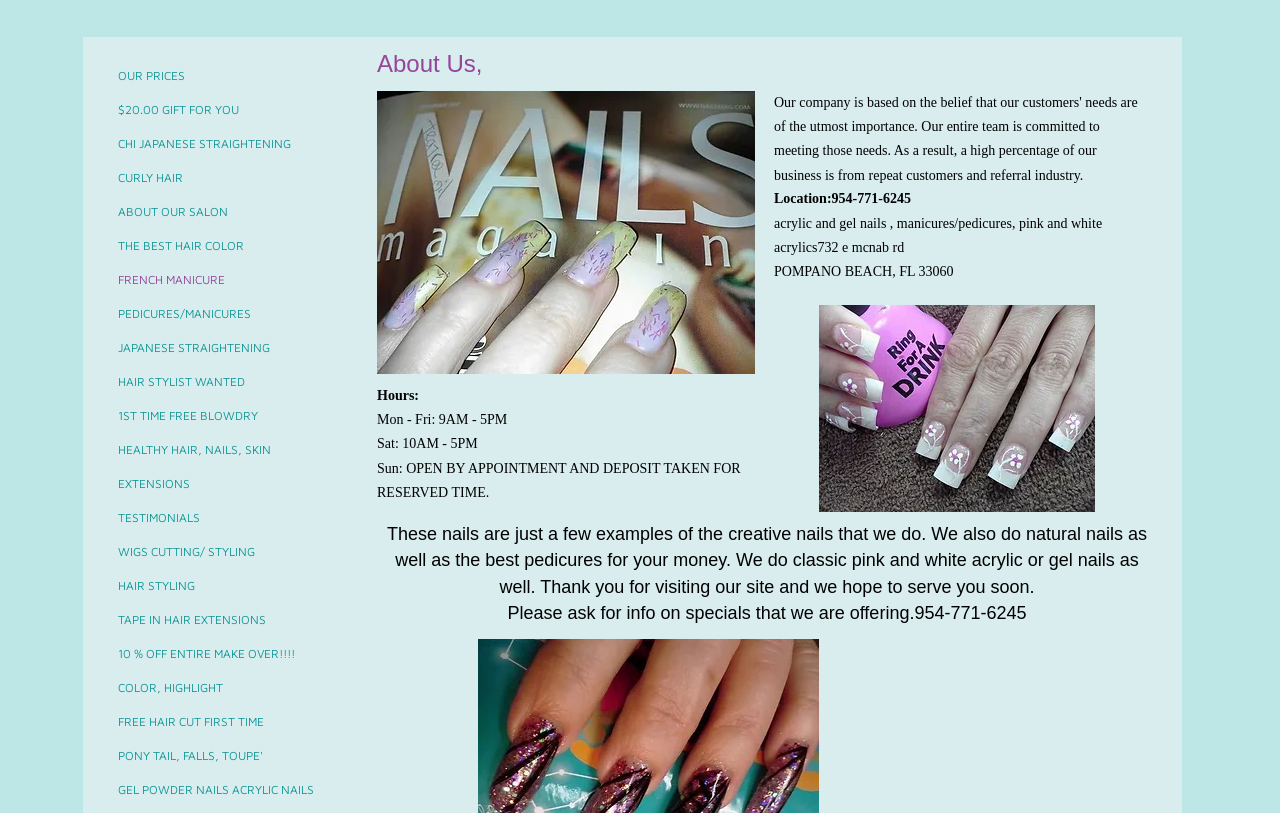Provide a one-word or brief phrase answer to the question:
What is the phone number of the salon?

954-771-6245